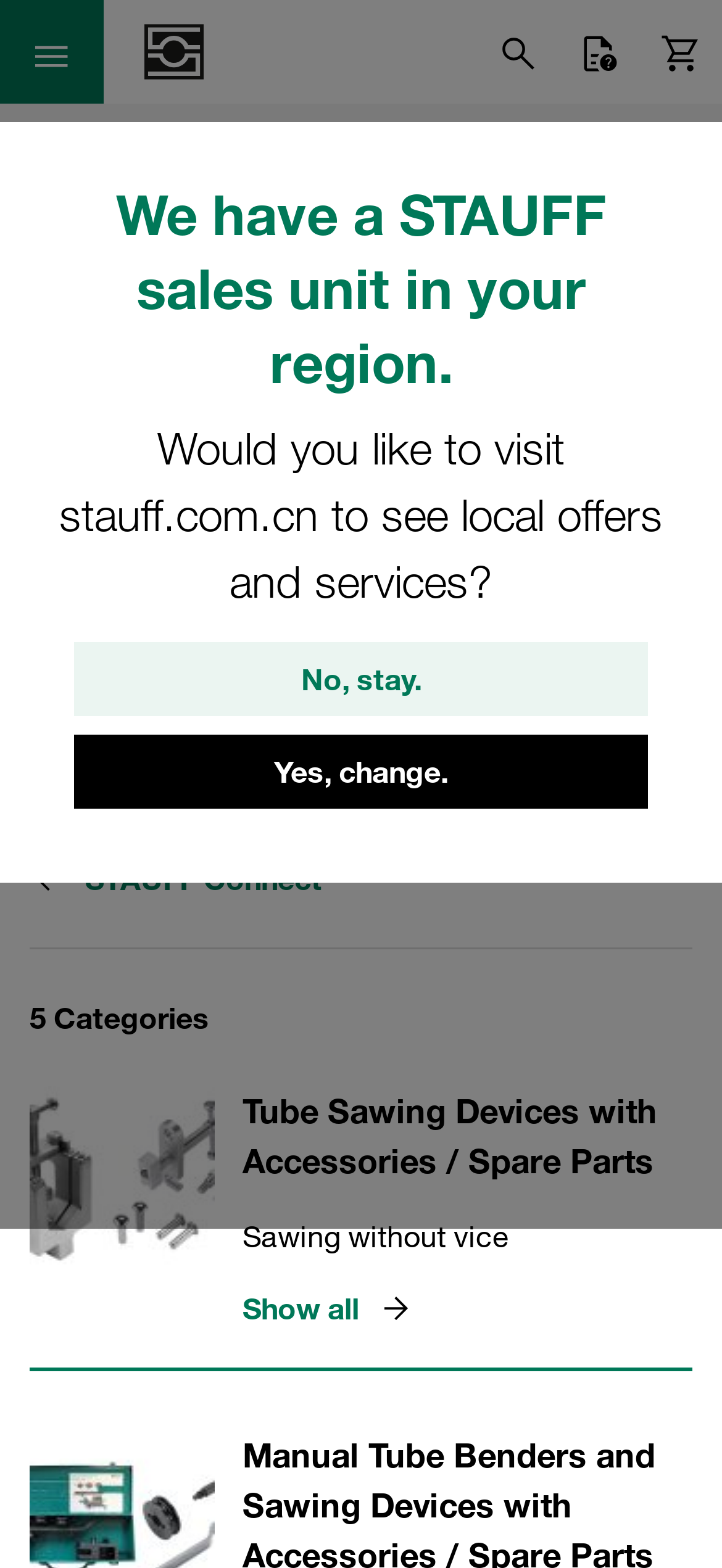Detail the various sections and features present on the webpage.

The webpage is about manual tube processing and appears to be a product page or a category page. At the top right corner, there is a chat notification indicating that the chat is not available. Below it, there is a heading that says "We have a STAUFF sales unit in your region" followed by a static text asking if the user would like to visit a local website for local offers and services. There are two buttons, "No, stay" and "Yes, change", allowing the user to make a choice.

On the top left corner, there is a hamburger menu button, which when clicked, opens a menu with a "Menu" label. Next to it, there is a STAUFF logo, which is a link. On the top right corner, there are three buttons: a search button with a search icon, an "Enquiries" link with an inquiry-list icon, and a "Cart" link with a cart icon.

Below the top navigation bar, there is a horizontal menu with links to "home", "Products", "STAUFF Connect", and "Manual Tube Processing". The "Manual Tube Processing" link is highlighted, indicating that it is the current page.

The main content of the page is about manual tube processing, with a heading and a static text that describes the product range, quality, and availability. There is a large image that spans the entire width of the page, likely showcasing the products.

Below the image, there are five categories listed, with a link to "arrow-left STAUFF Connect" and a static text "5 Categories". There is also a link to a product page with an image of "Tube Sawing Devices with Accessories / Spare Parts". The page also lists some product features, such as "Sawing without vice", and a "Show all" button with an arrow-right icon.